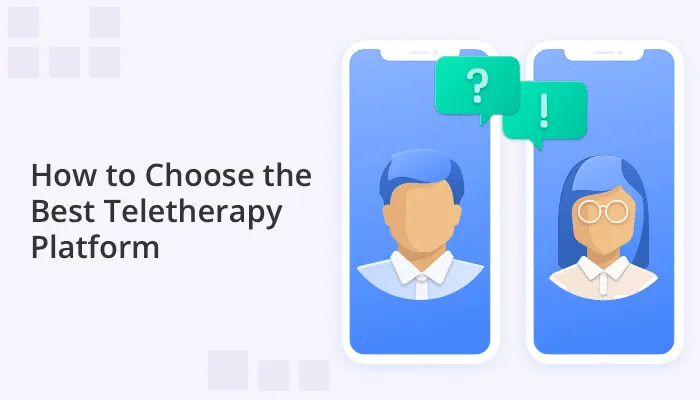How many characters are in the image?
Look at the screenshot and provide an in-depth answer.

By counting the characters in the image, we can see that there are two animated characters facing each other on smartphone screens. One character represents the therapist, and the other represents the client.